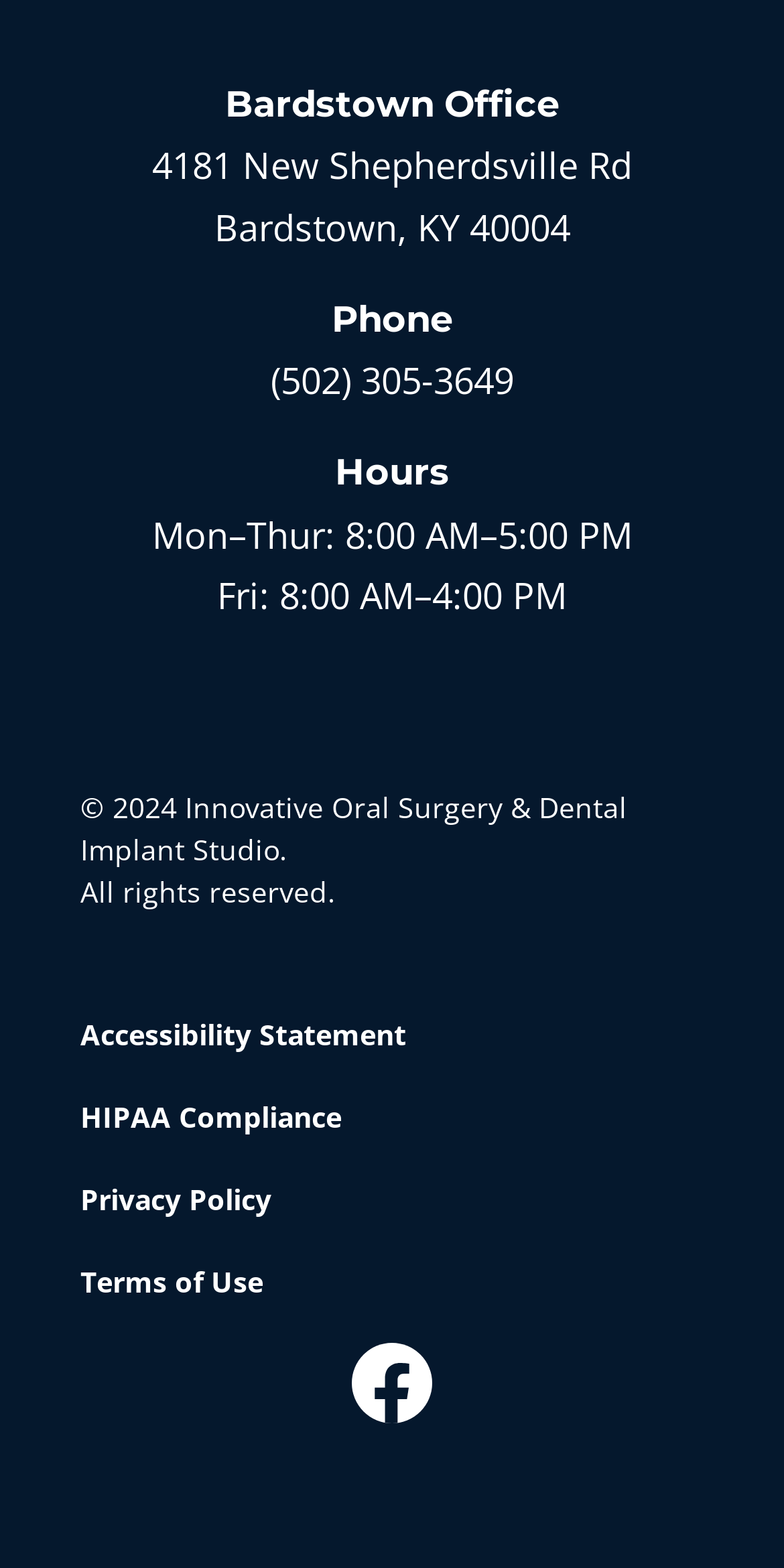Locate the bounding box coordinates of the area that needs to be clicked to fulfill the following instruction: "call (502) 305-3649". The coordinates should be in the format of four float numbers between 0 and 1, namely [left, top, right, bottom].

[0.345, 0.227, 0.655, 0.258]